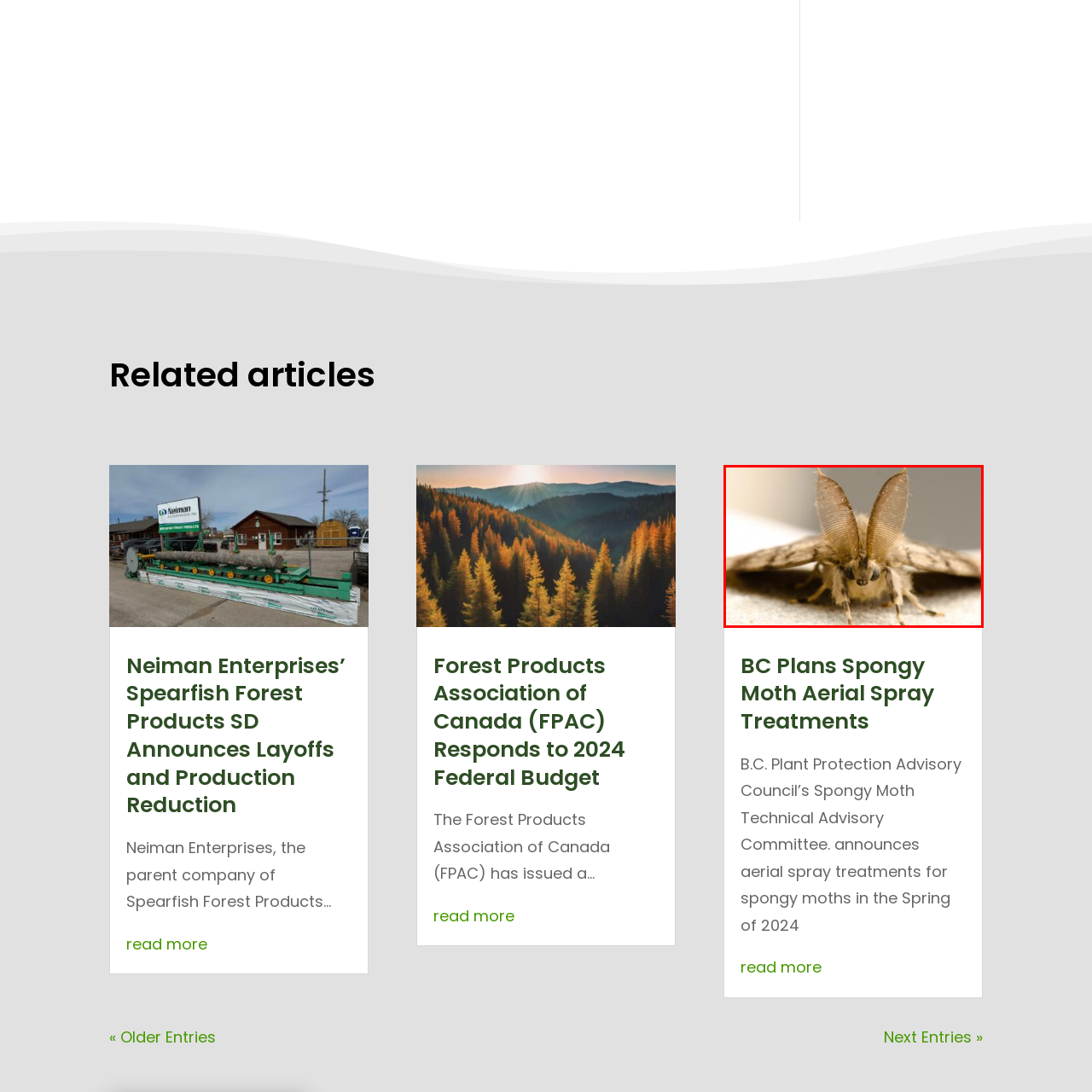Generate a comprehensive caption for the picture highlighted by the red outline.

The image features a close-up of a spongy moth, showcasing its distinctive features. The moth displays large, furry antennas and detailed wing patterns, emphasizing its unique morphology. This particular species is at the center of attention due to its impact on forest ecosystems, prompting the B.C. Plant Protection Advisory Council’s Spongy Moth Technical Advisory Committee to announce aerial spray treatments planned for spring 2024. The treatments aim to manage the spongy moth population and mitigate potential damage to forested areas.